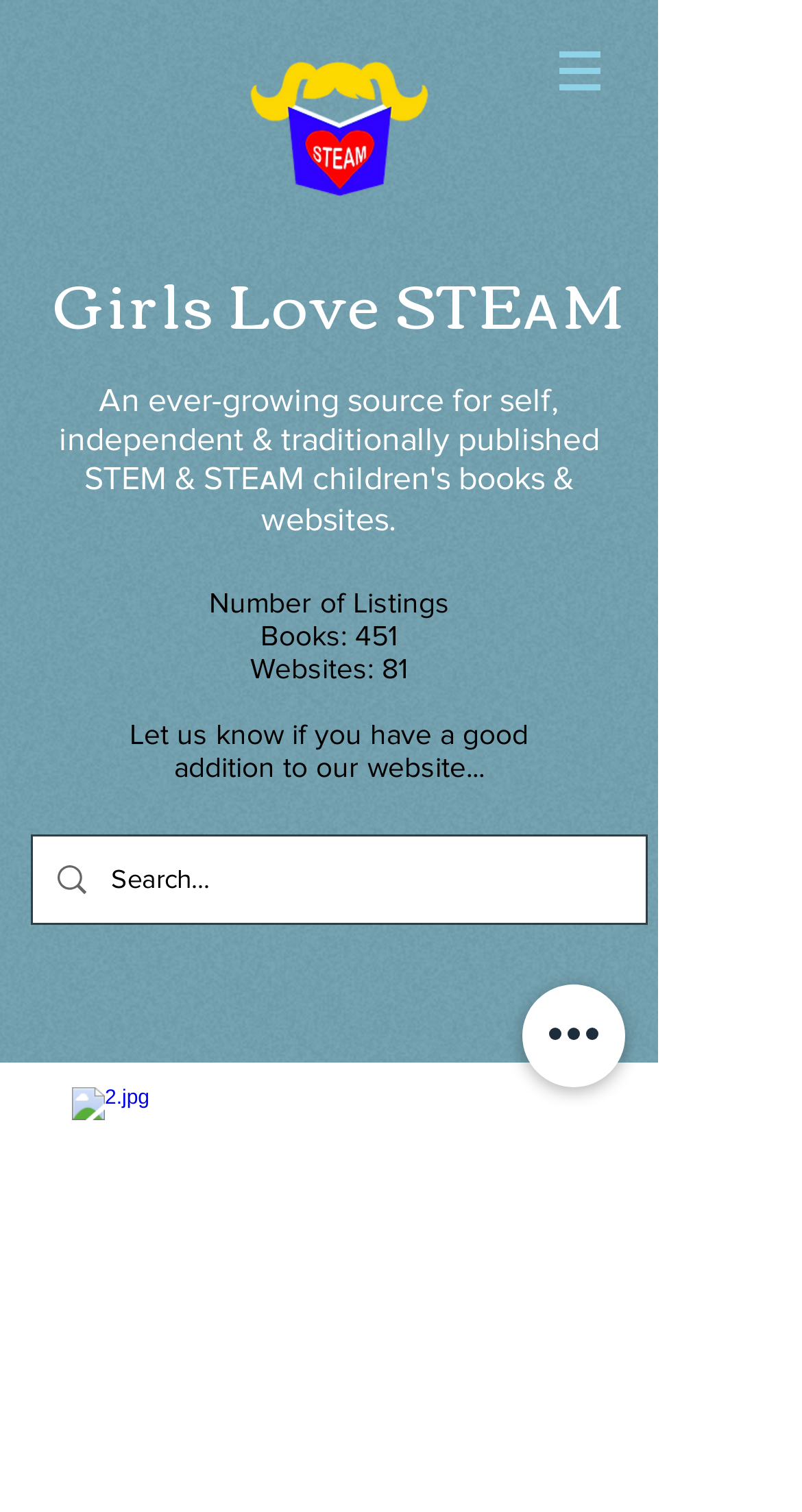Using the information in the image, give a comprehensive answer to the question: 
How many books are listed on this website?

I found the answer by looking at the static text 'Books: 451' which is located below the heading 'Number of Listings'.